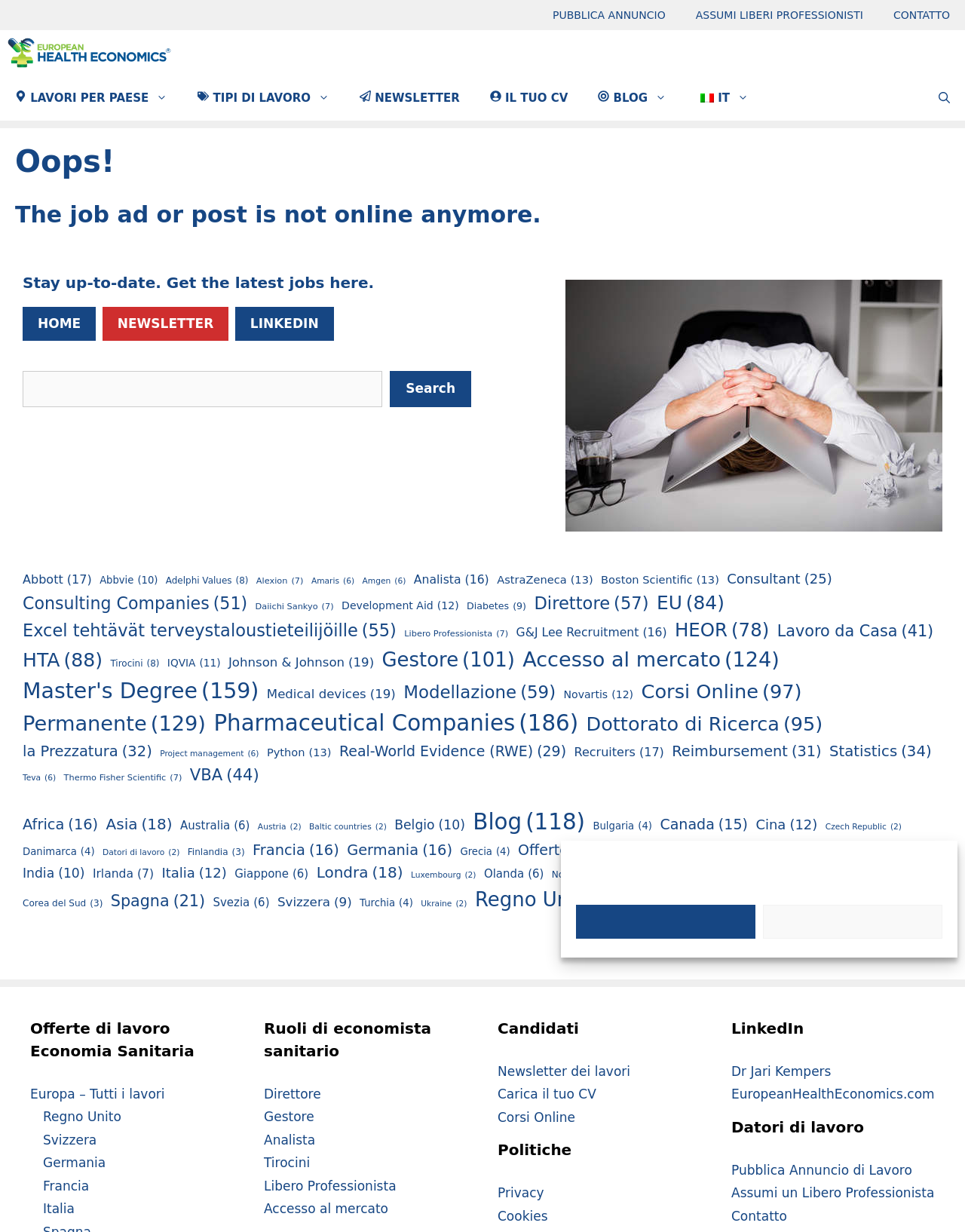Utilize the details in the image to give a detailed response to the question: What is the language of the webpage?

The language of the webpage is Italian, as indicated by the 'it_IT IT' link at the top of the webpage.